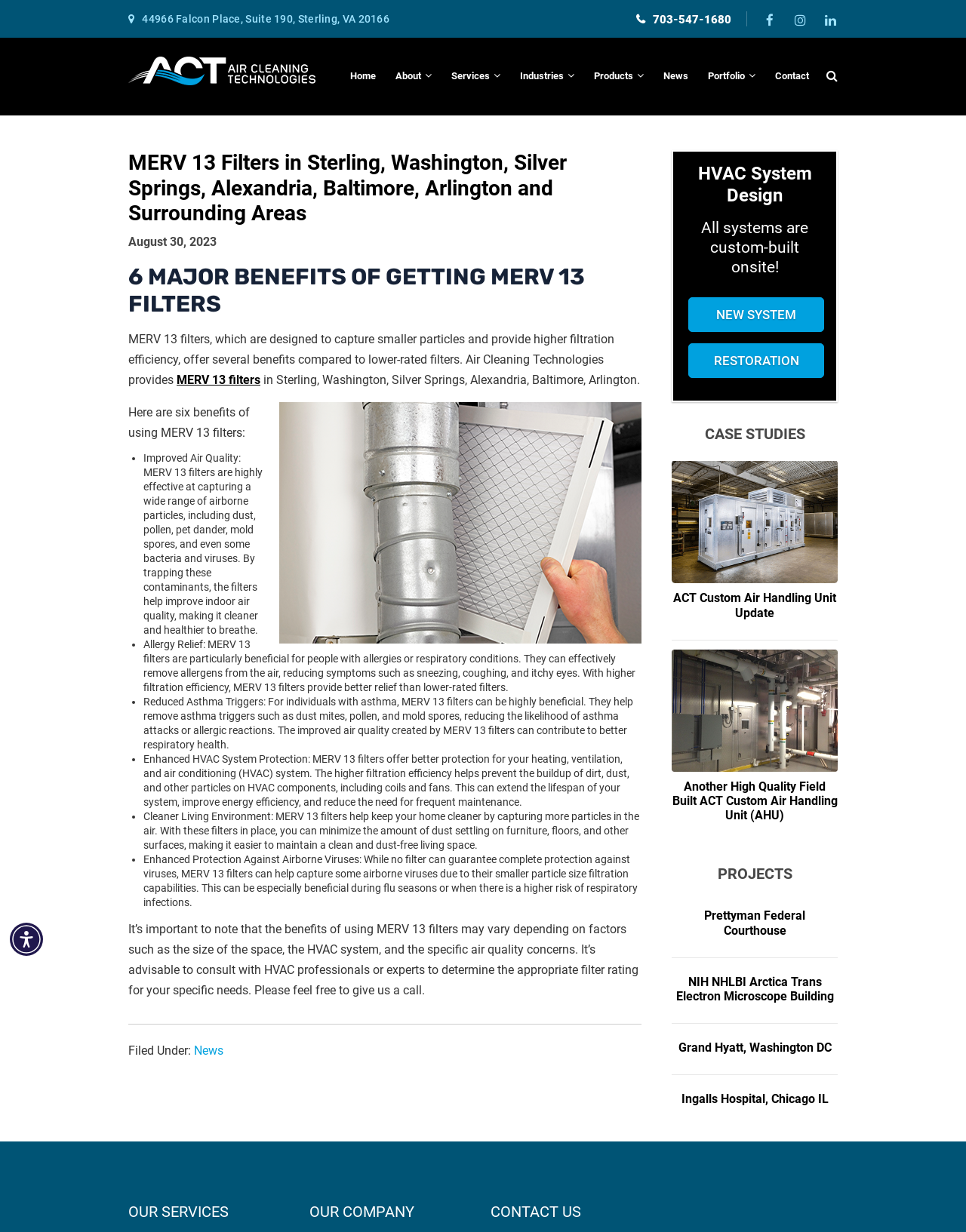Please identify the coordinates of the bounding box that should be clicked to fulfill this instruction: "Learn more about 'MERV 13 Filters'".

[0.183, 0.303, 0.27, 0.314]